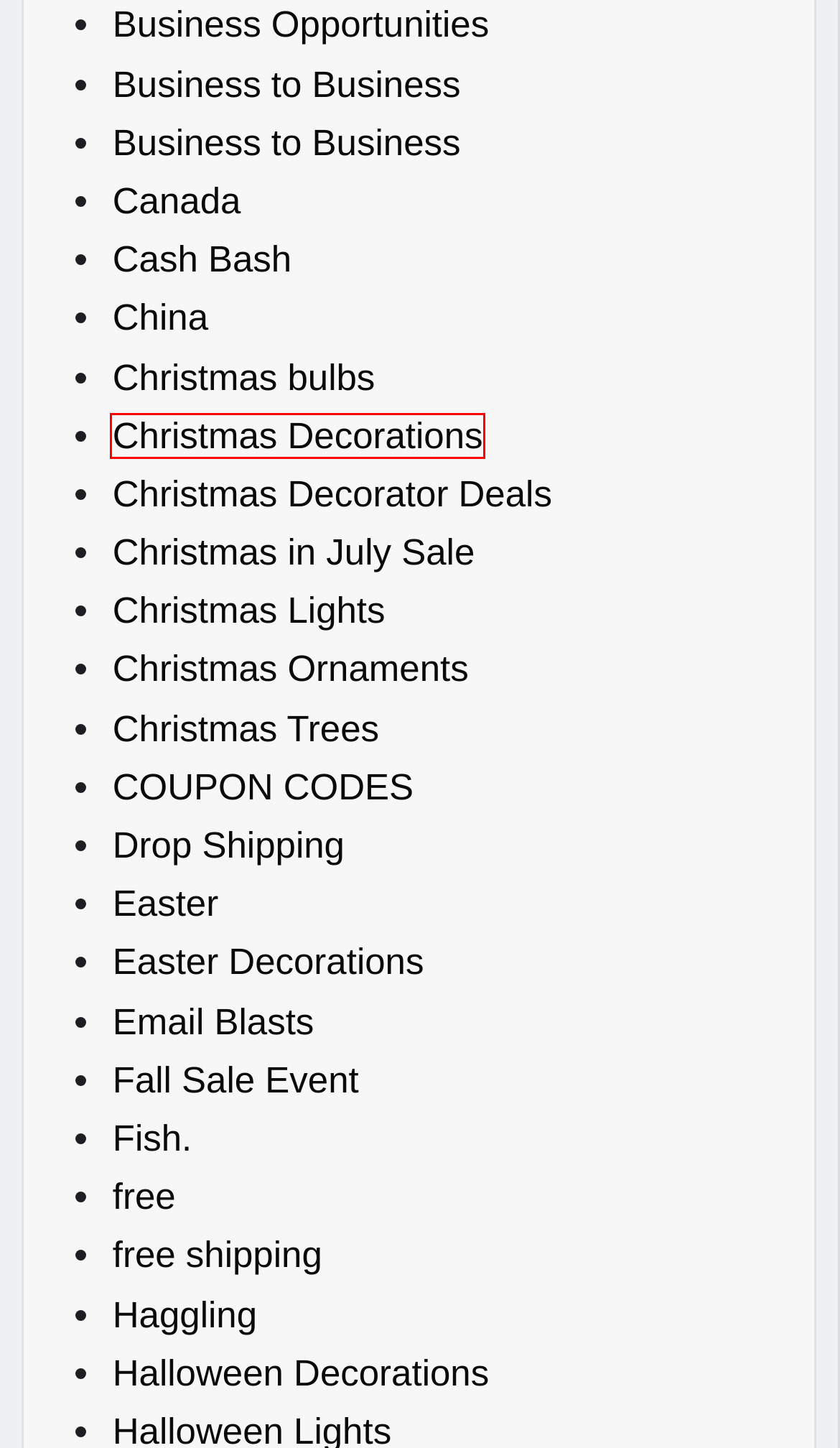View the screenshot of the webpage containing a red bounding box around a UI element. Select the most fitting webpage description for the new page shown after the element in the red bounding box is clicked. Here are the candidates:
A. Fish. – Welcome to Team Santa Stores Inc E-Commerce Website
B. Christmas Lights – Welcome to Team Santa Stores Inc E-Commerce Website
C. Christmas Decorations – Welcome to Team Santa Stores Inc E-Commerce Website
D. Christmas Decorator Deals – Welcome to Team Santa Stores Inc E-Commerce Website
E. COUPON CODES – Welcome to Team Santa Stores Inc E-Commerce Website
F. Christmas bulbs – Welcome to Team Santa Stores Inc E-Commerce Website
G. Easter Decorations – Welcome to Team Santa Stores Inc E-Commerce Website
H. Cash Bash – Welcome to Team Santa Stores Inc E-Commerce Website

C